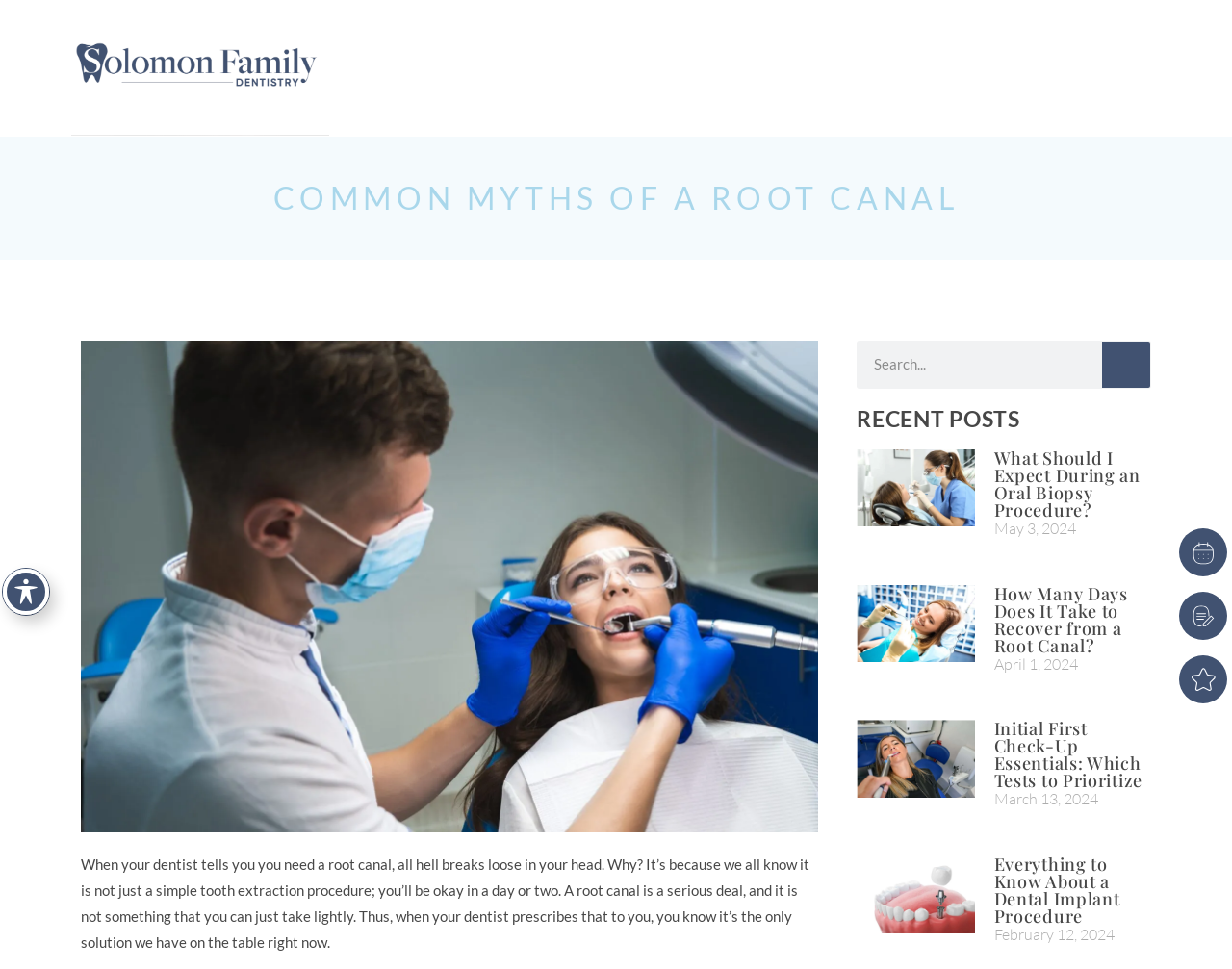Determine and generate the text content of the webpage's headline.

COMMON MYTHS OF A ROOT CANAL